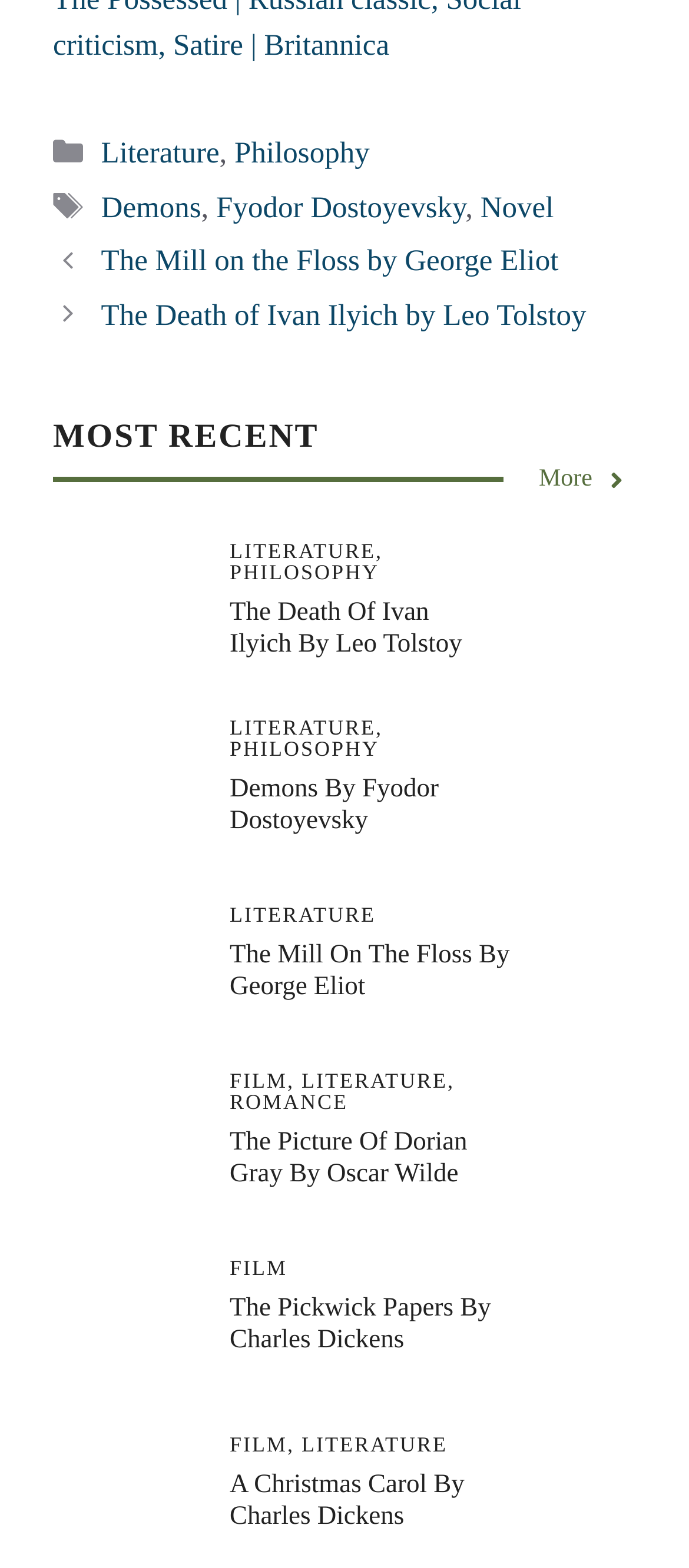Please identify the bounding box coordinates of the element I should click to complete this instruction: 'View the 'The Death of Ivan Ilyich' post'. The coordinates should be given as four float numbers between 0 and 1, like this: [left, top, right, bottom].

[0.147, 0.156, 0.811, 0.177]